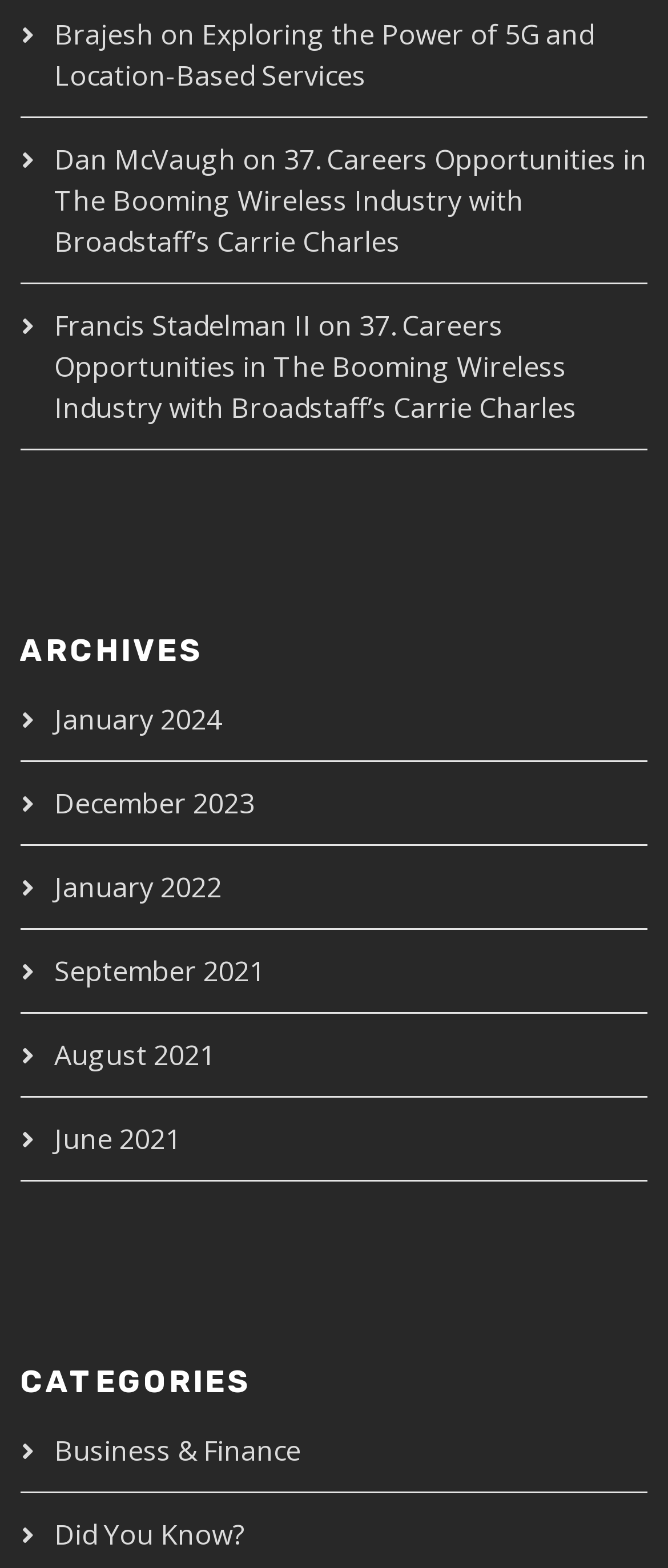Give a one-word or short-phrase answer to the following question: 
How many links are there on the webpage?

8